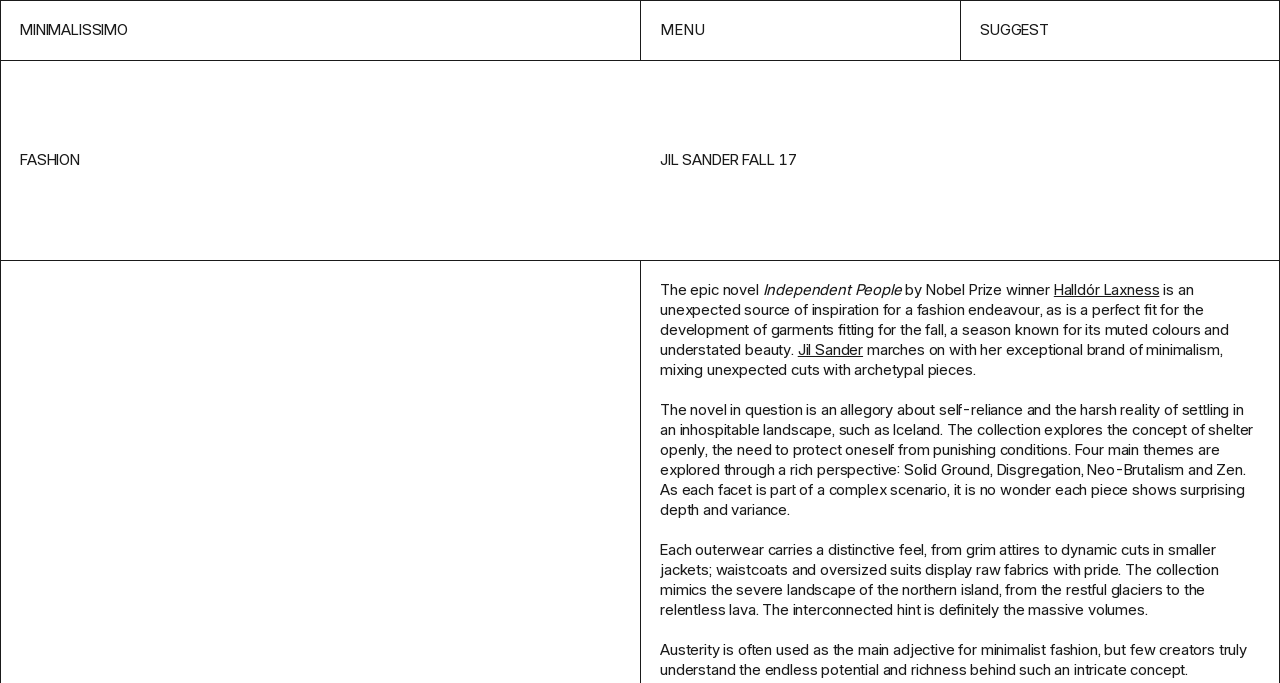Detail the webpage's structure and highlights in your description.

The webpage is about Jil Sander's Fall 2017 fashion collection, inspired by the novel "Independent People" by Nobel Prize winner Halldór Laxness. At the top left, there is a link to the "Homepage" and a static text "MINIMALISSIMO". On the top right, there are two elements: a button labeled "MENU" and a link labeled "SUGGEST". 

Below these top elements, there is a heading "JIL SANDER FALL 17" spanning the entire width of the page. Underneath, there is a link to "FASHION" on the left, and a block of text on the right. This text block starts with the phrase "The epic novel" and continues to describe how the novel inspired the fashion collection, highlighting the themes of self-reliance, shelter, and minimalism. The text is divided into four paragraphs, each exploring a different aspect of the collection.

Throughout the text, there are links to specific names, such as "Halldór Laxness" and "Jil Sander". The text also describes the collection's focus on outerwear, fabrics, and volumes, evoking the severe landscape of Iceland. The final paragraph reflects on the concept of minimalist fashion, highlighting its richness and potential.